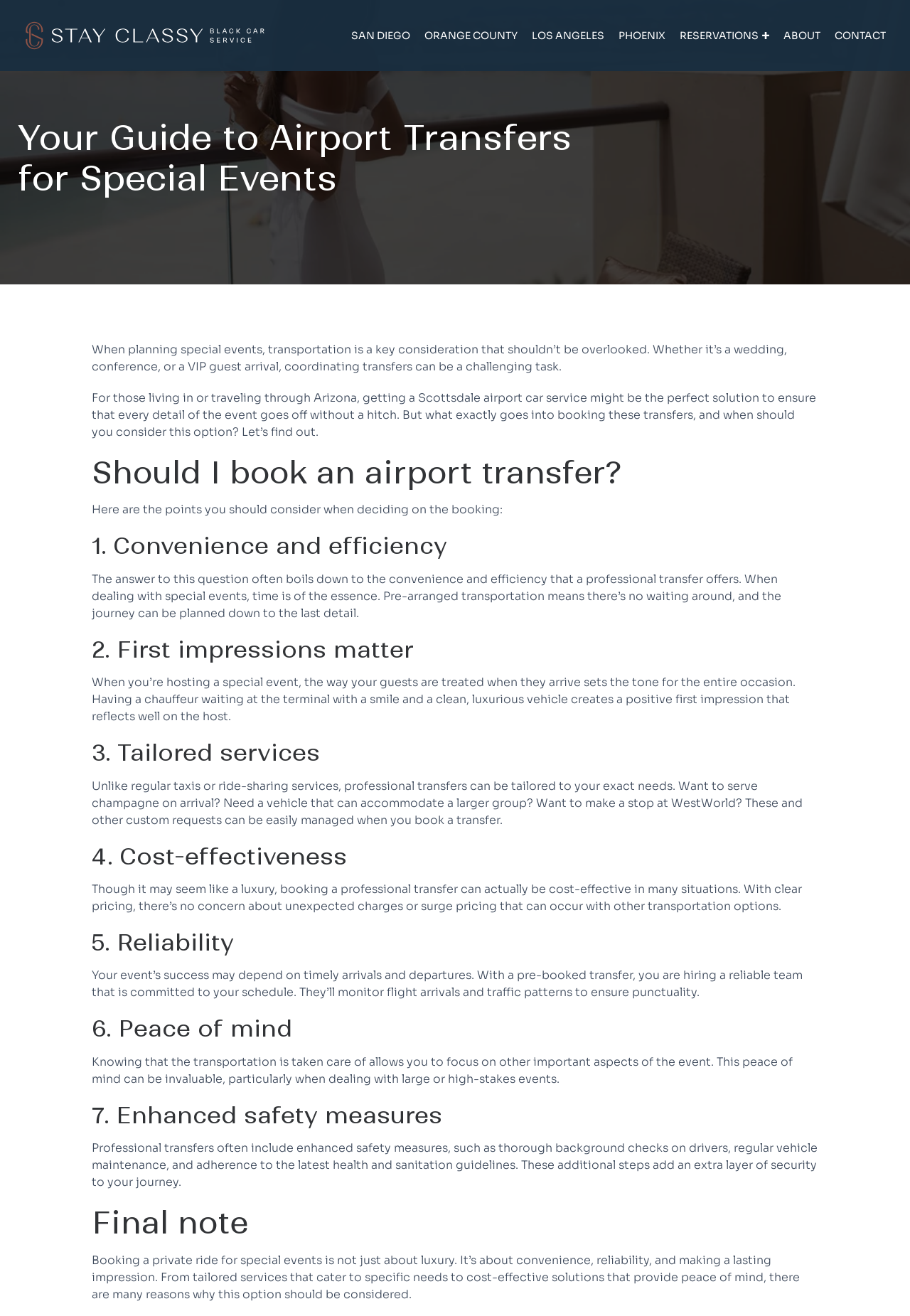Kindly respond to the following question with a single word or a brief phrase: 
What is the name of the company offering airport car services?

Stay Classy Black Car Service